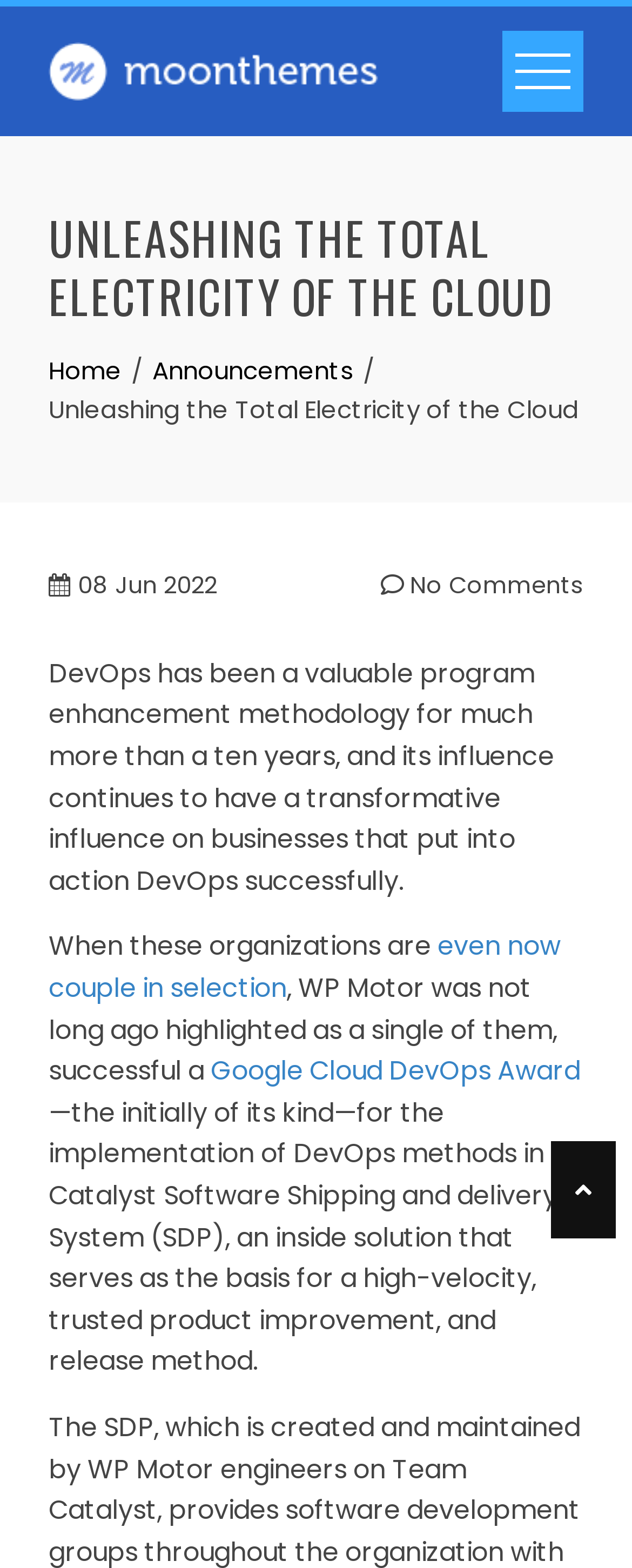Detail the various sections and features of the webpage.

The webpage is about Moonthemes, a provider of free WordPress themes, and it appears to be a blog post or article page. At the top left, there is a link to "Moonthemes" accompanied by an image with the same name. On the top right, there is another link with no text.

The main content of the page is headed by a large heading "UNLEASHING THE TOTAL ELECTRICITY OF THE CLOUD" followed by a navigation section labeled "Breadcrumbs" which contains links to "Home" and "Announcements". Below the navigation section, there is a static text "Unleashing the Total Electricity of the Cloud" with a date "08 Jun 2022" and a link to "No Comments".

The main article content starts with a paragraph of text discussing the influence of DevOps on businesses. The text is divided into several sections, with some parts being links, such as "even now couple in selection" and "Google Cloud DevOps Award". The article appears to be discussing WP Motor's implementation of DevOps methods in its Catalyst Software Delivery System.

Overall, the page has a simple layout with a clear hierarchy of elements, making it easy to navigate and read.